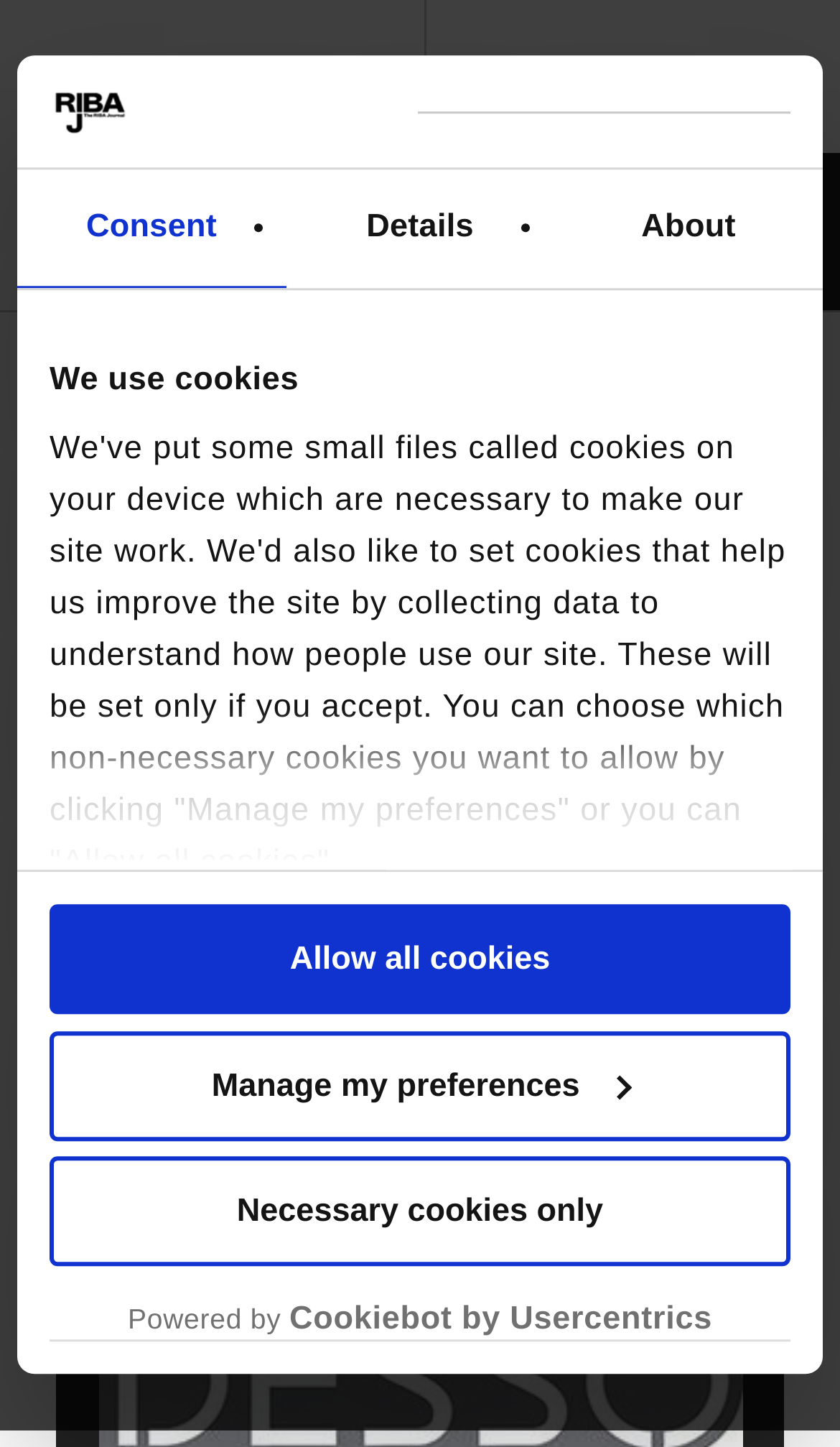What is the date mentioned in the footer? Based on the screenshot, please respond with a single word or phrase.

17 March 2017